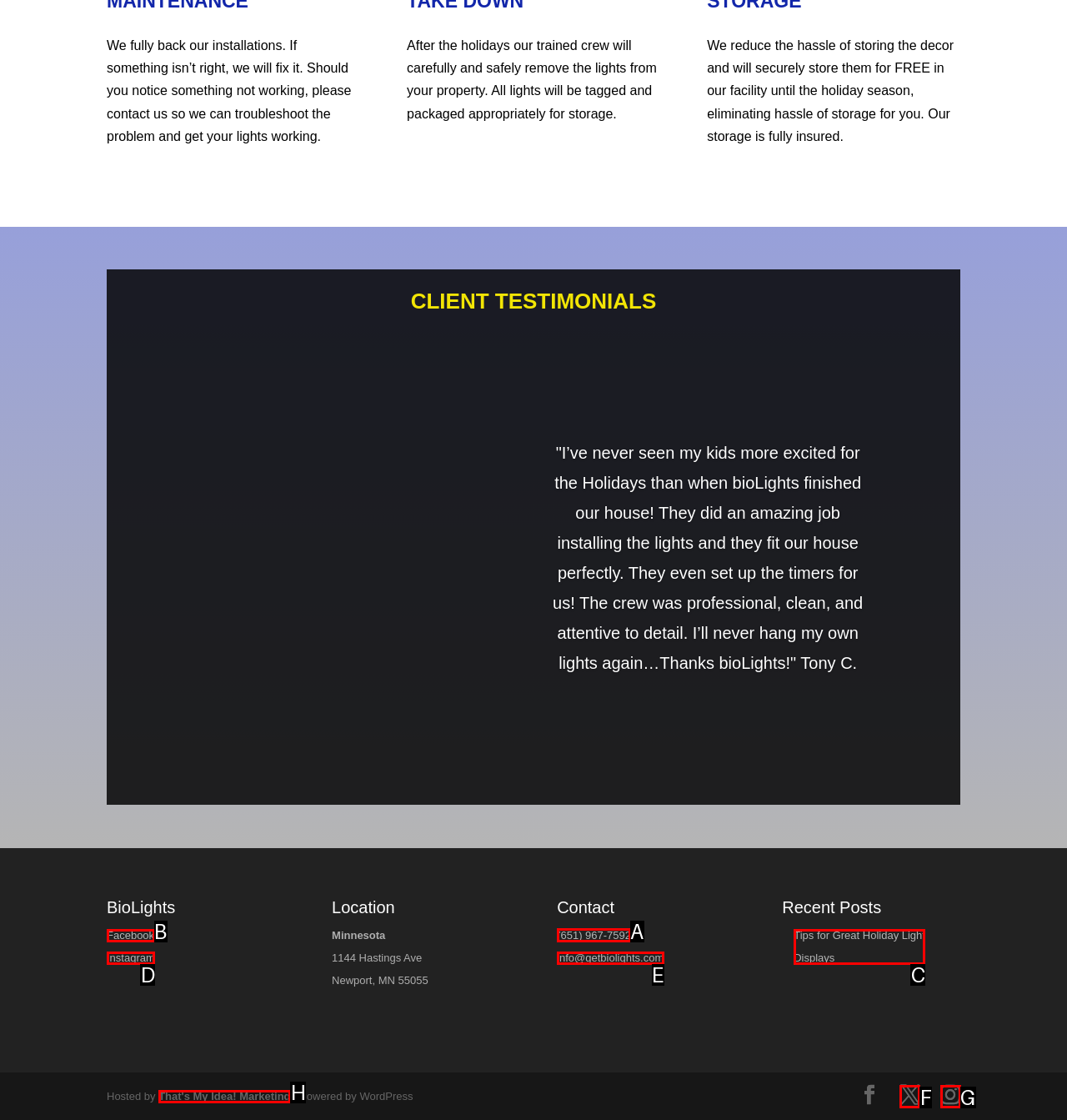Tell me the letter of the UI element to click in order to accomplish the following task: Contact bioLights
Answer with the letter of the chosen option from the given choices directly.

A